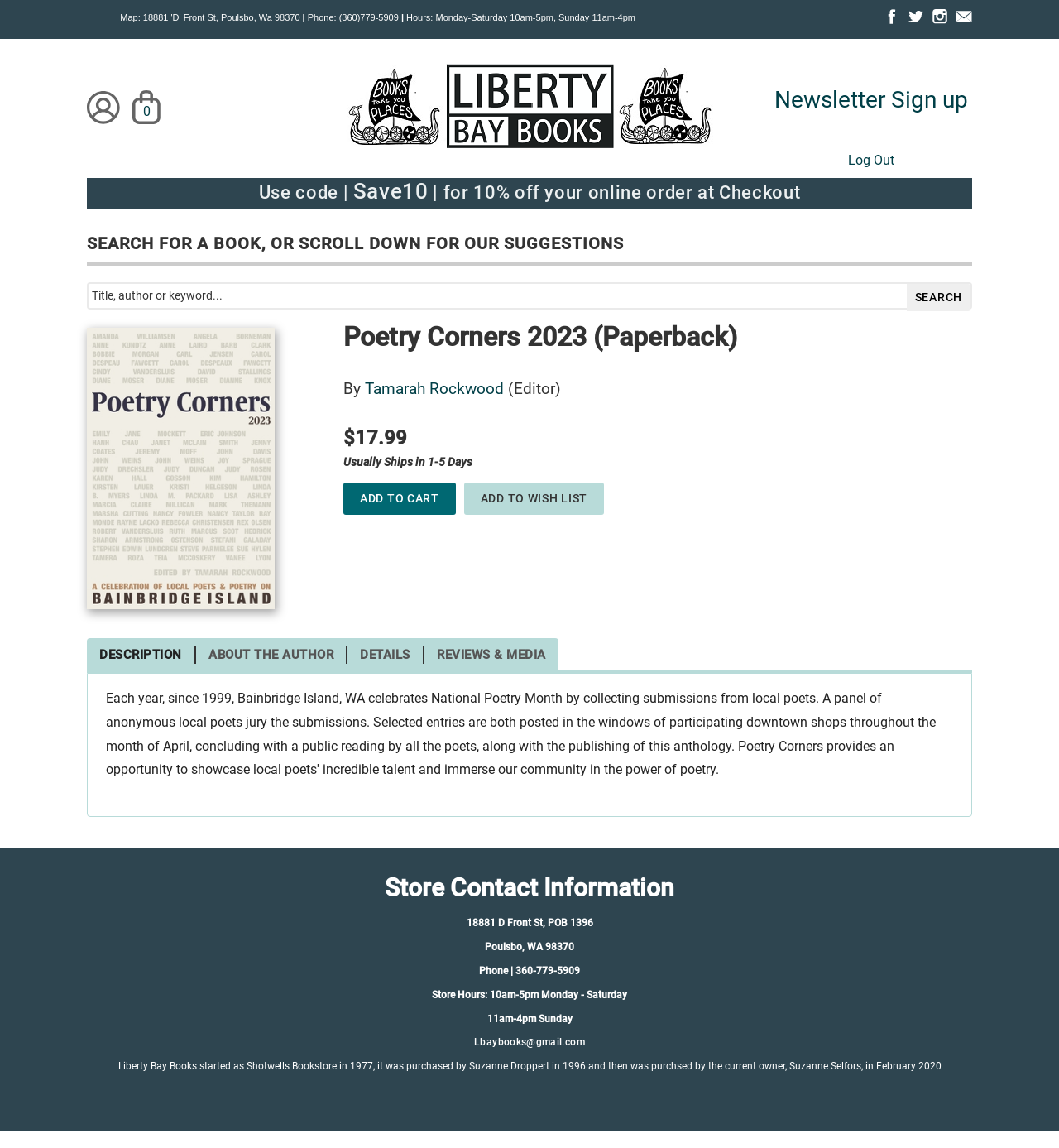Identify the bounding box coordinates necessary to click and complete the given instruction: "Add to cart".

[0.324, 0.42, 0.43, 0.448]